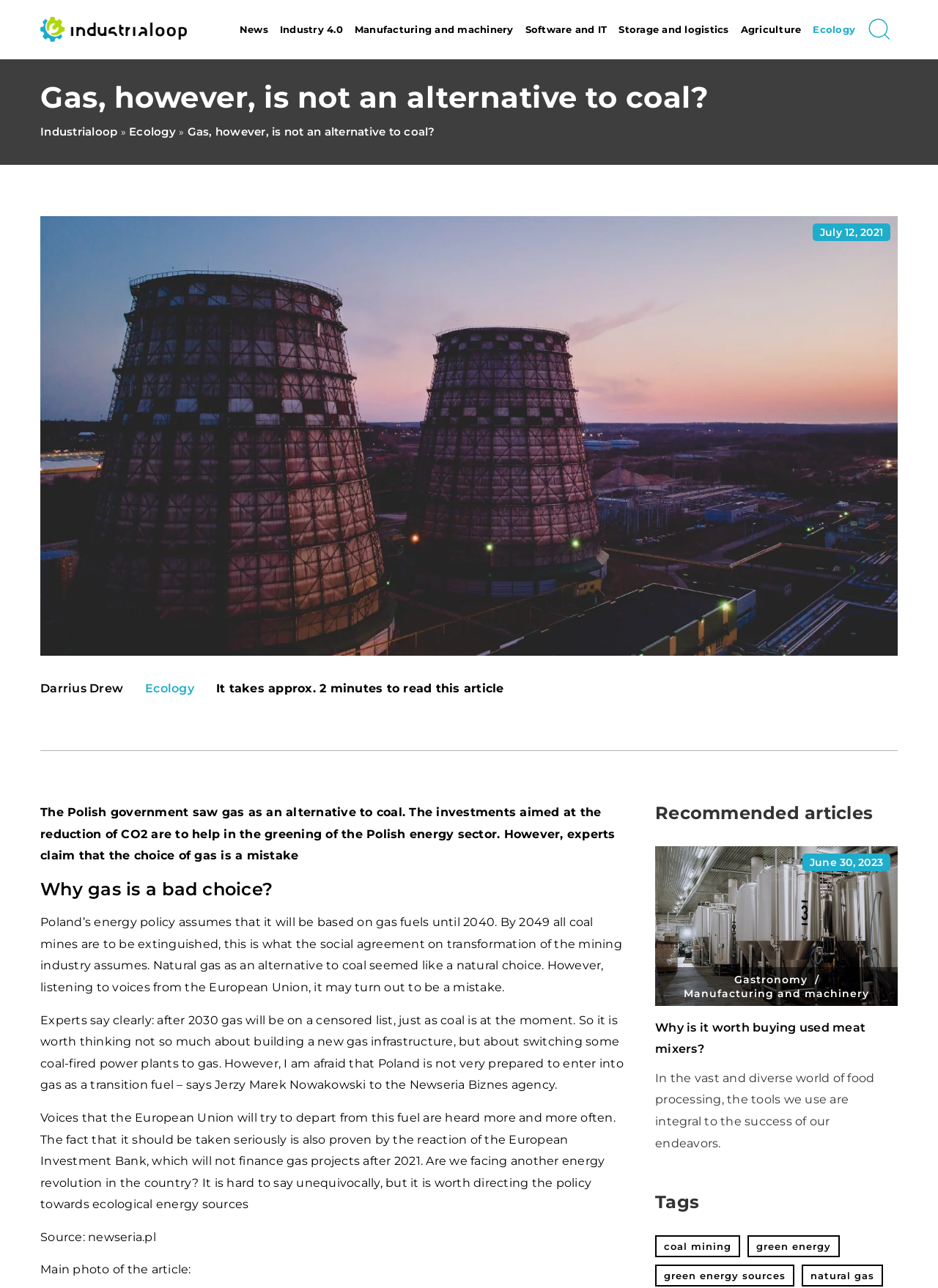Please locate and retrieve the main header text of the webpage.

Gas, however, is not an alternative to coal?